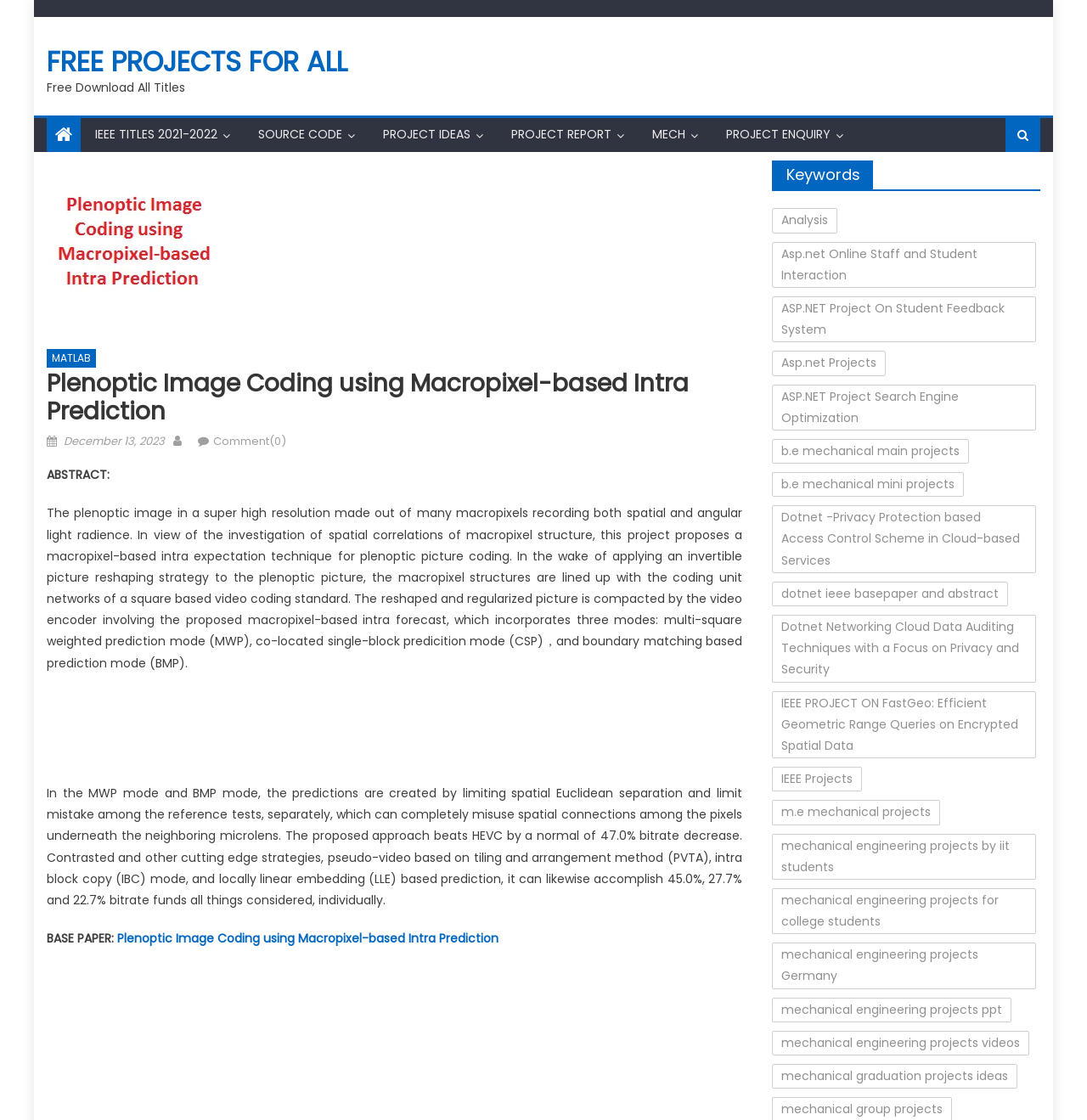What is the proposed technique for plenoptic picture coding?
Based on the image, answer the question in a detailed manner.

The webpage describes a project that proposes a macropixel-based intra prediction technique for plenoptic picture coding, which involves applying an invertible image reshaping strategy to the plenoptic image and then compressing it using a video encoder.